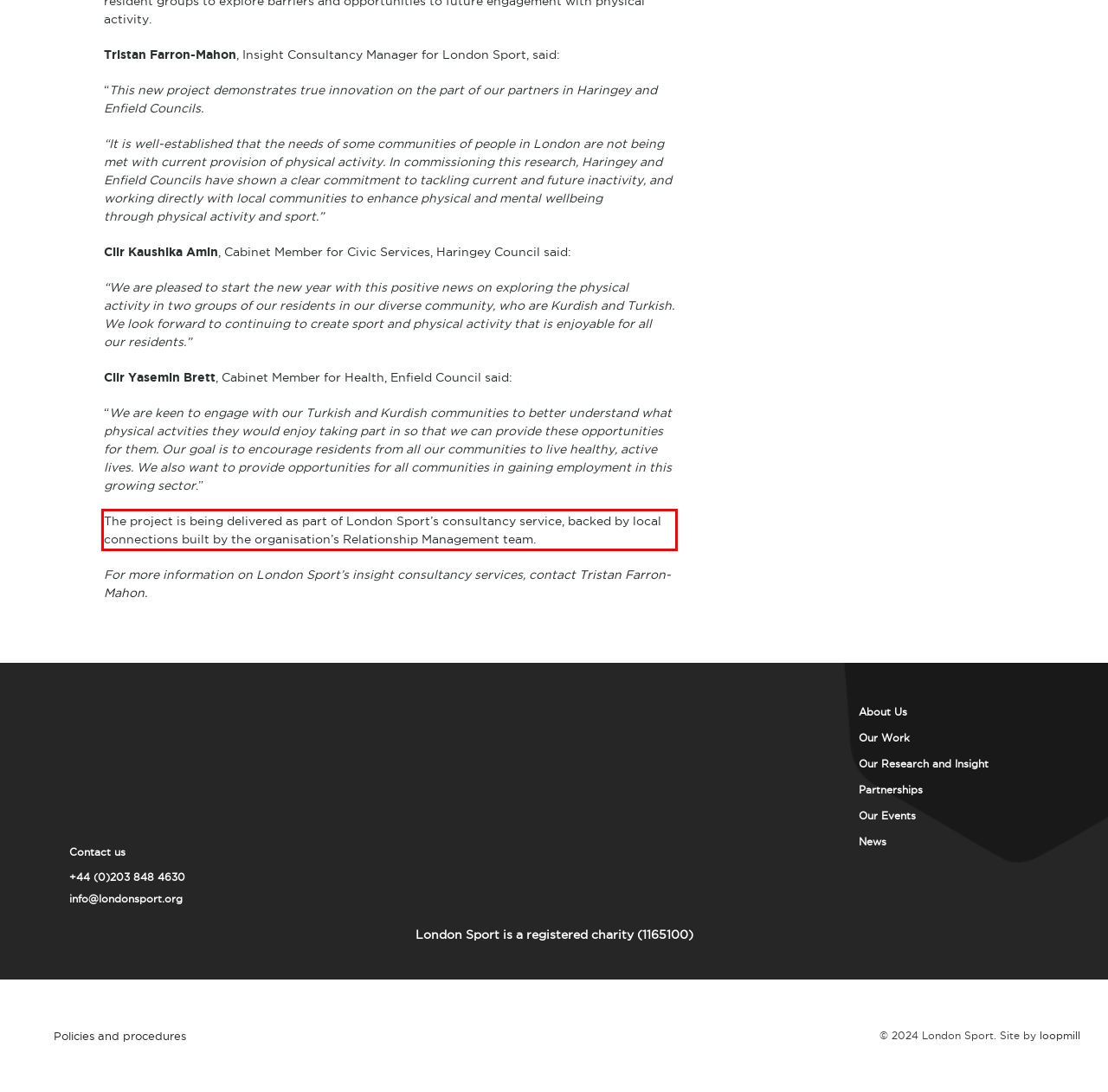In the screenshot of the webpage, find the red bounding box and perform OCR to obtain the text content restricted within this red bounding box.

The project is being delivered as part of London Sport’s consultancy service, backed by local connections built by the organisation’s Relationship Management team.